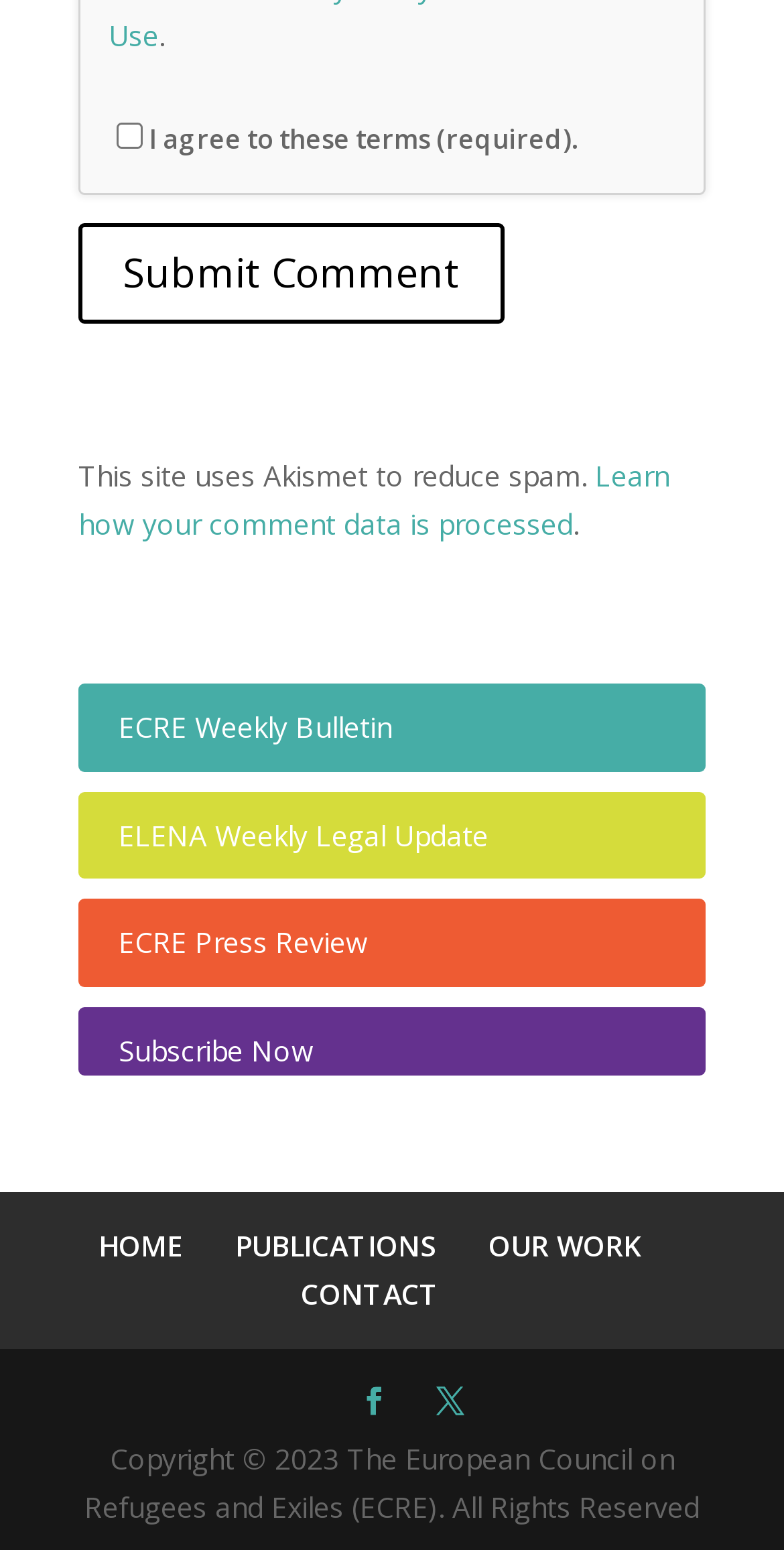Determine the bounding box of the UI component based on this description: "ELENA Weekly Legal Update". The bounding box coordinates should be four float values between 0 and 1, i.e., [left, top, right, bottom].

[0.151, 0.526, 0.623, 0.551]